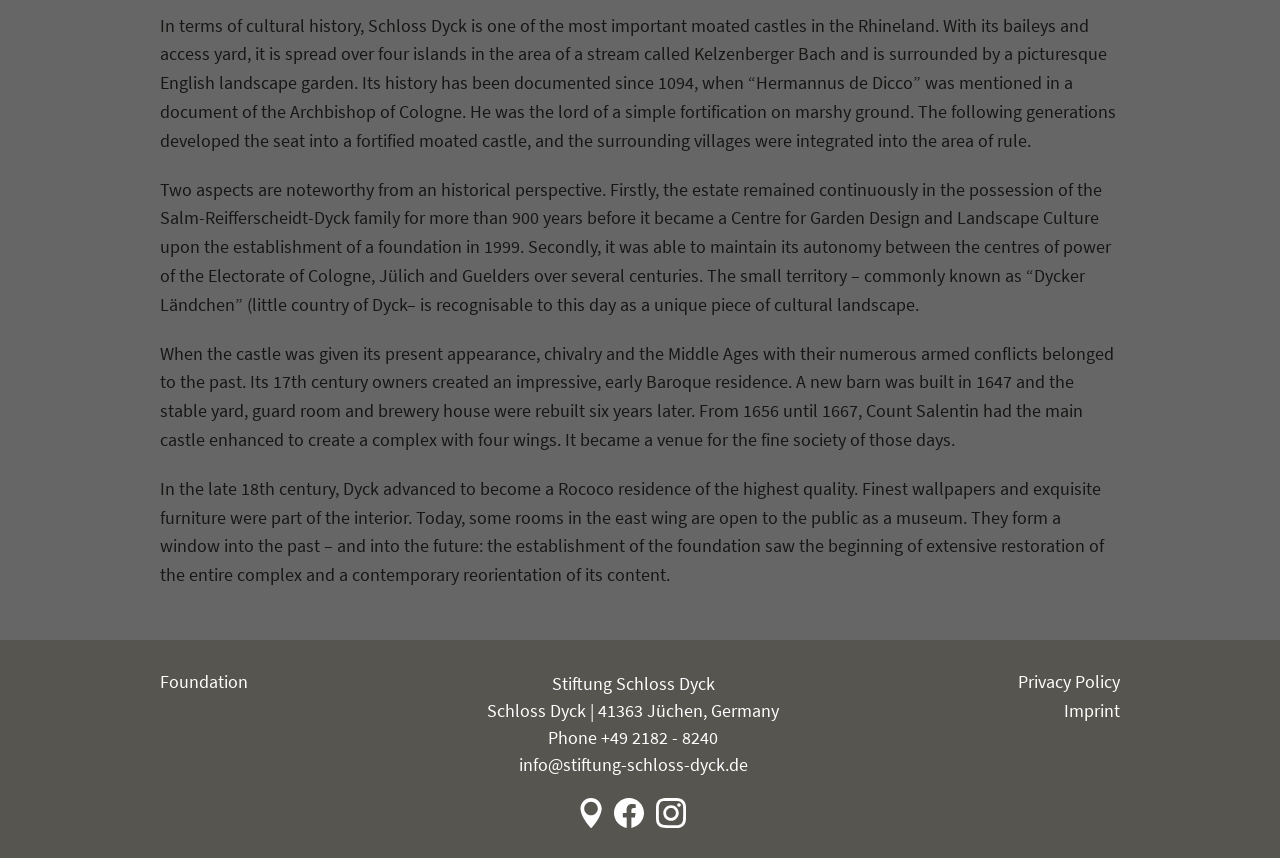Refer to the element description Foundation and identify the corresponding bounding box in the screenshot. Format the coordinates as (top-left x, top-left y, bottom-right x, bottom-right y) with values in the range of 0 to 1.

[0.125, 0.781, 0.194, 0.809]